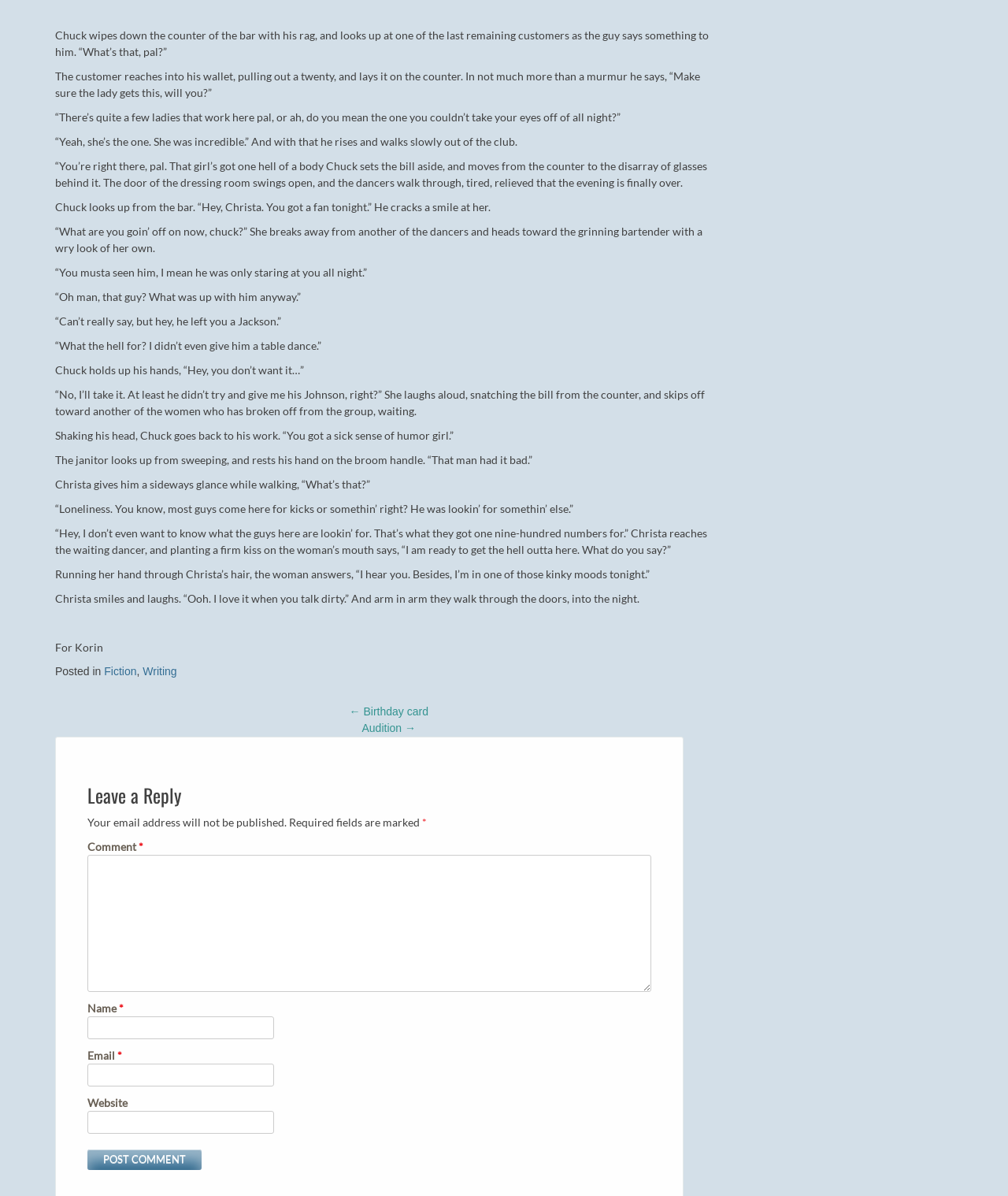What is the janitor's observation about the customer?
Using the information from the image, provide a comprehensive answer to the question.

The janitor's comment suggests that he observed the customer's behavior and concluded that he was lonely. The janitor's observation is based on the customer's actions, such as staring at Christa all night and leaving a twenty-dollar bill for her.